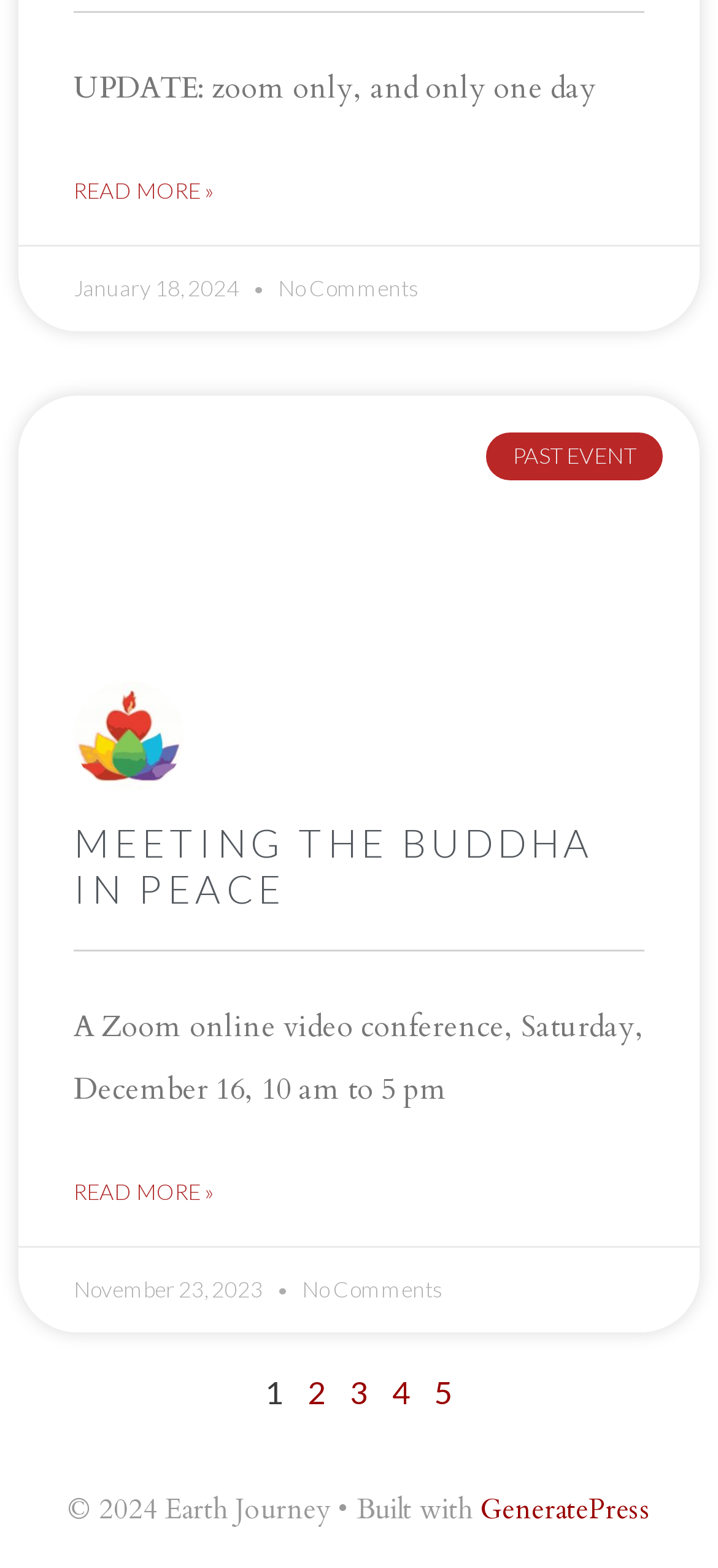What is the copyright year of the website?
Please analyze the image and answer the question with as much detail as possible.

I found the copyright information at the bottom of the page, which states '© 2024 Earth Journey'. Therefore, the copyright year of the website is 2024.